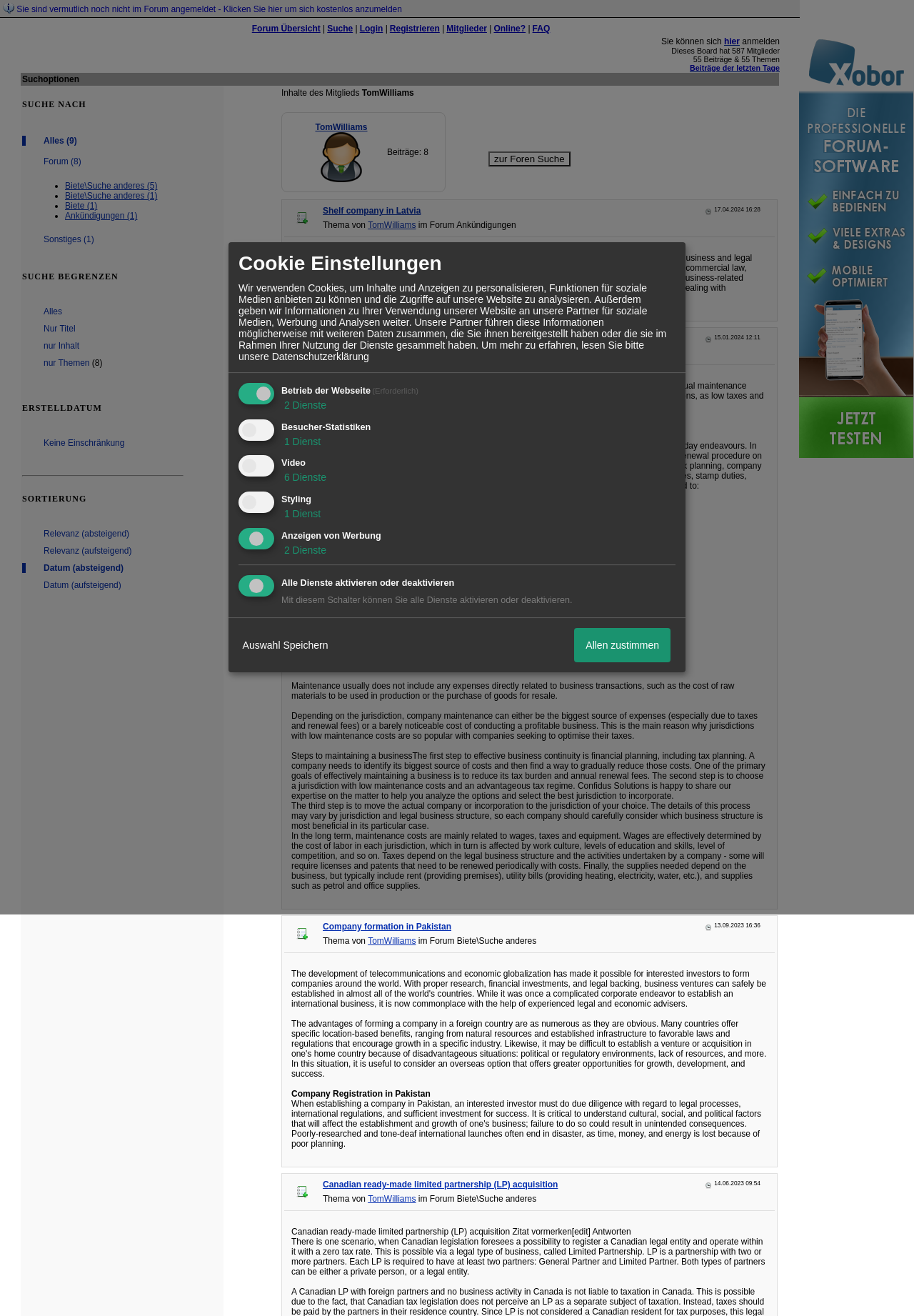How many search options are available?
Please provide a single word or phrase in response based on the screenshot.

4